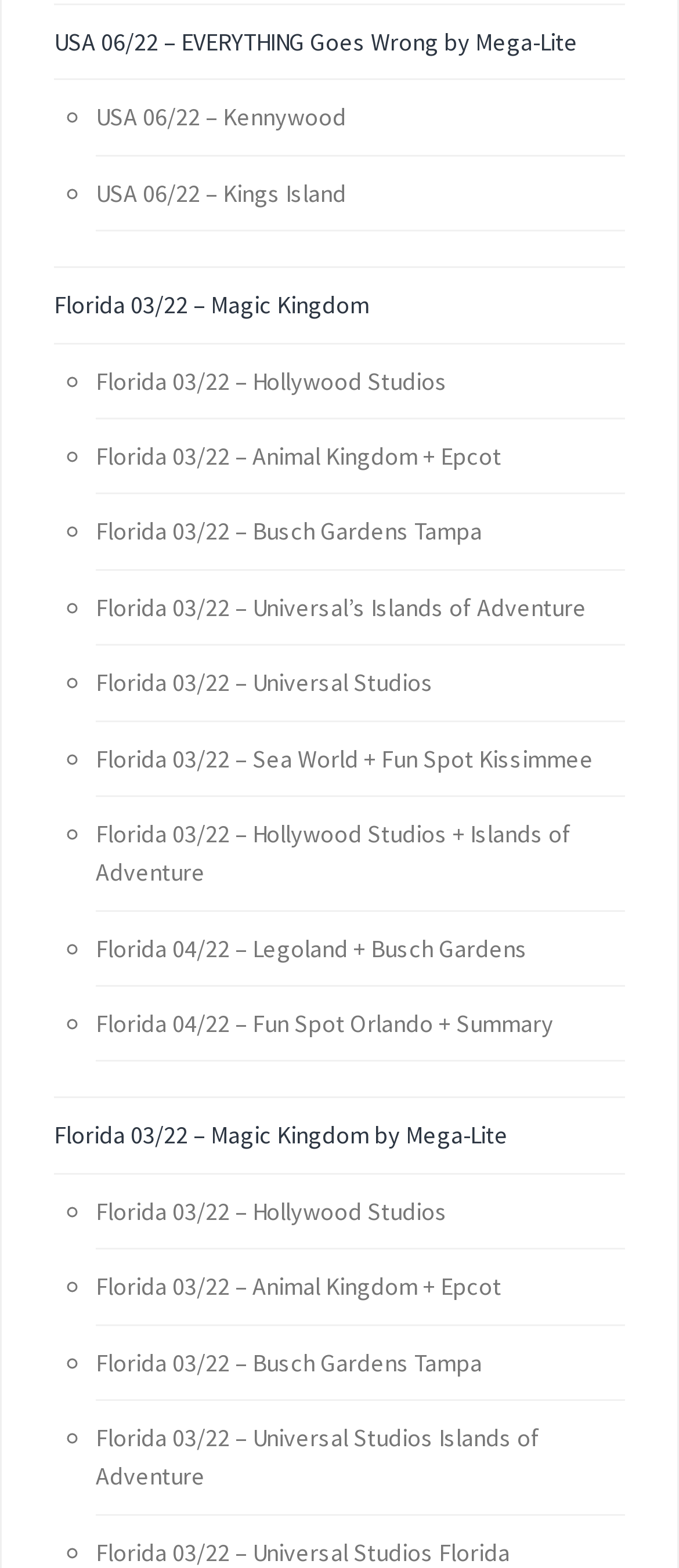From the element description: "USA 06/22 – Kennywood", extract the bounding box coordinates of the UI element. The coordinates should be expressed as four float numbers between 0 and 1, in the order [left, top, right, bottom].

[0.141, 0.065, 0.51, 0.085]